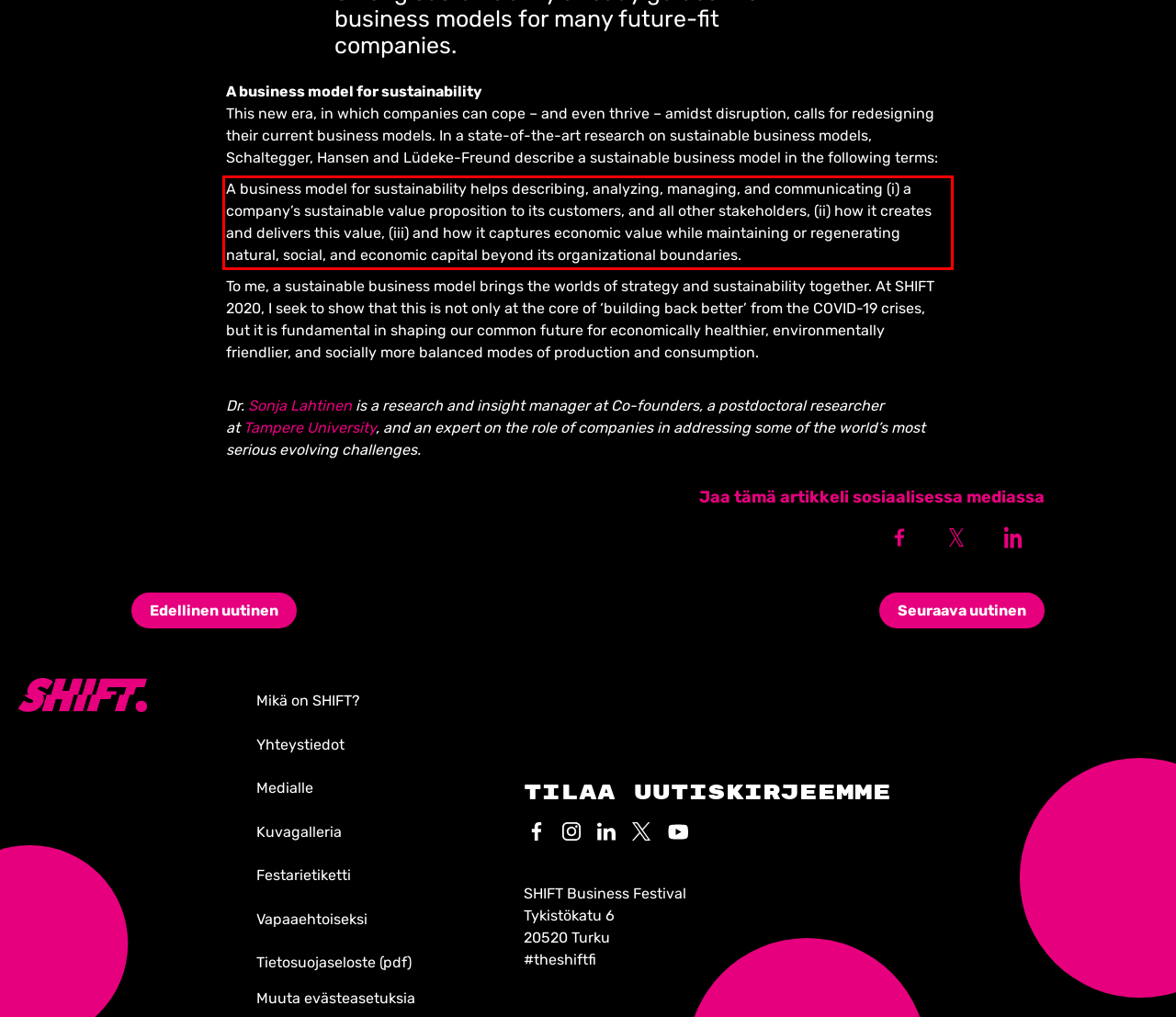In the screenshot of the webpage, find the red bounding box and perform OCR to obtain the text content restricted within this red bounding box.

A business model for sustainability helps describing, analyzing, managing, and communicating (i) a company’s sustainable value proposition to its customers, and all other stakeholders, (ii) how it creates and delivers this value, (iii) and how it captures economic value while maintaining or regenerating natural, social, and economic capital beyond its organizational boundaries.